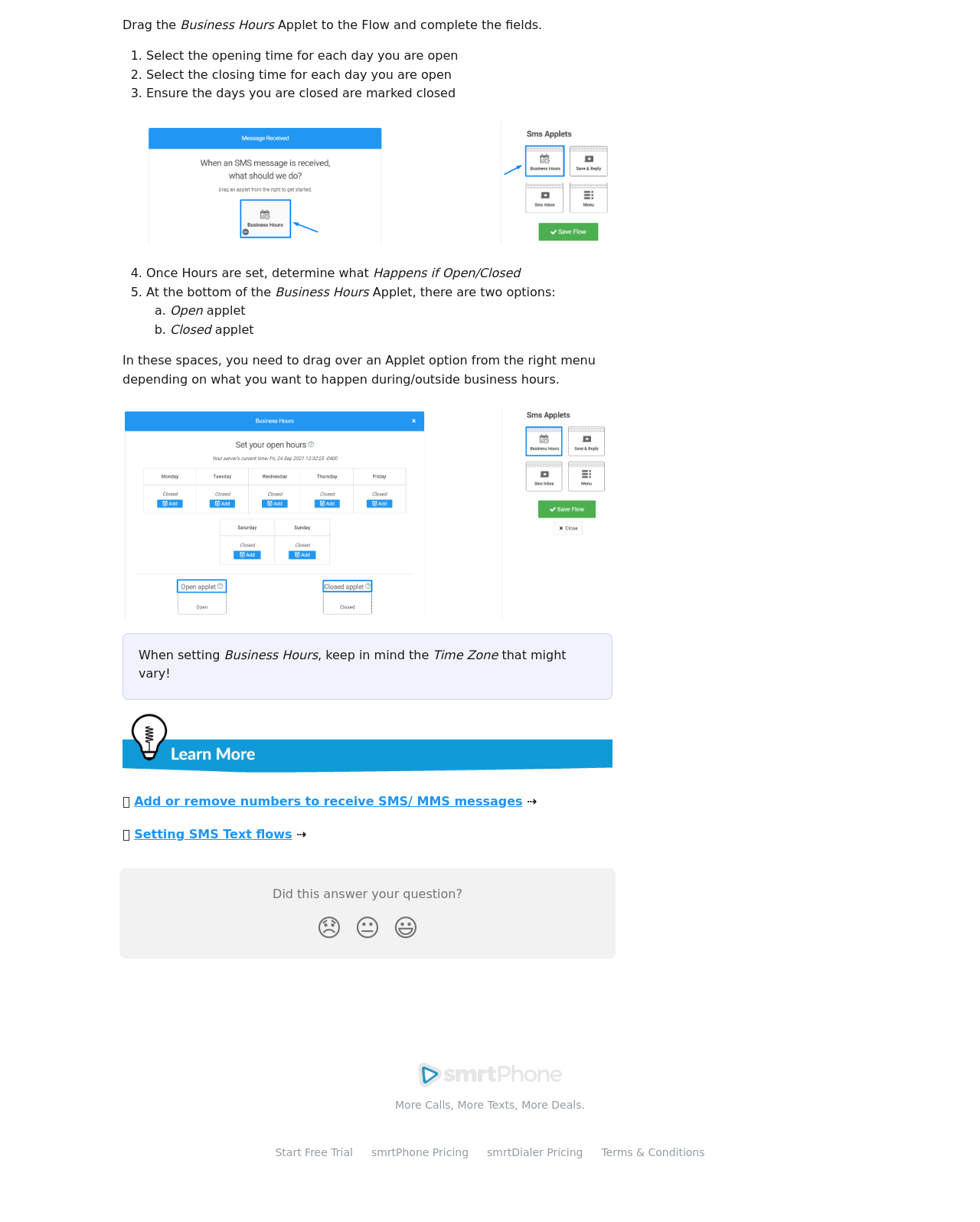What is the purpose of the Applet?
Please utilize the information in the image to give a detailed response to the question.

Based on the instructions provided on the webpage, the Applet is used to set business hours, including selecting the opening and closing times for each day, and determining what happens during or outside business hours.